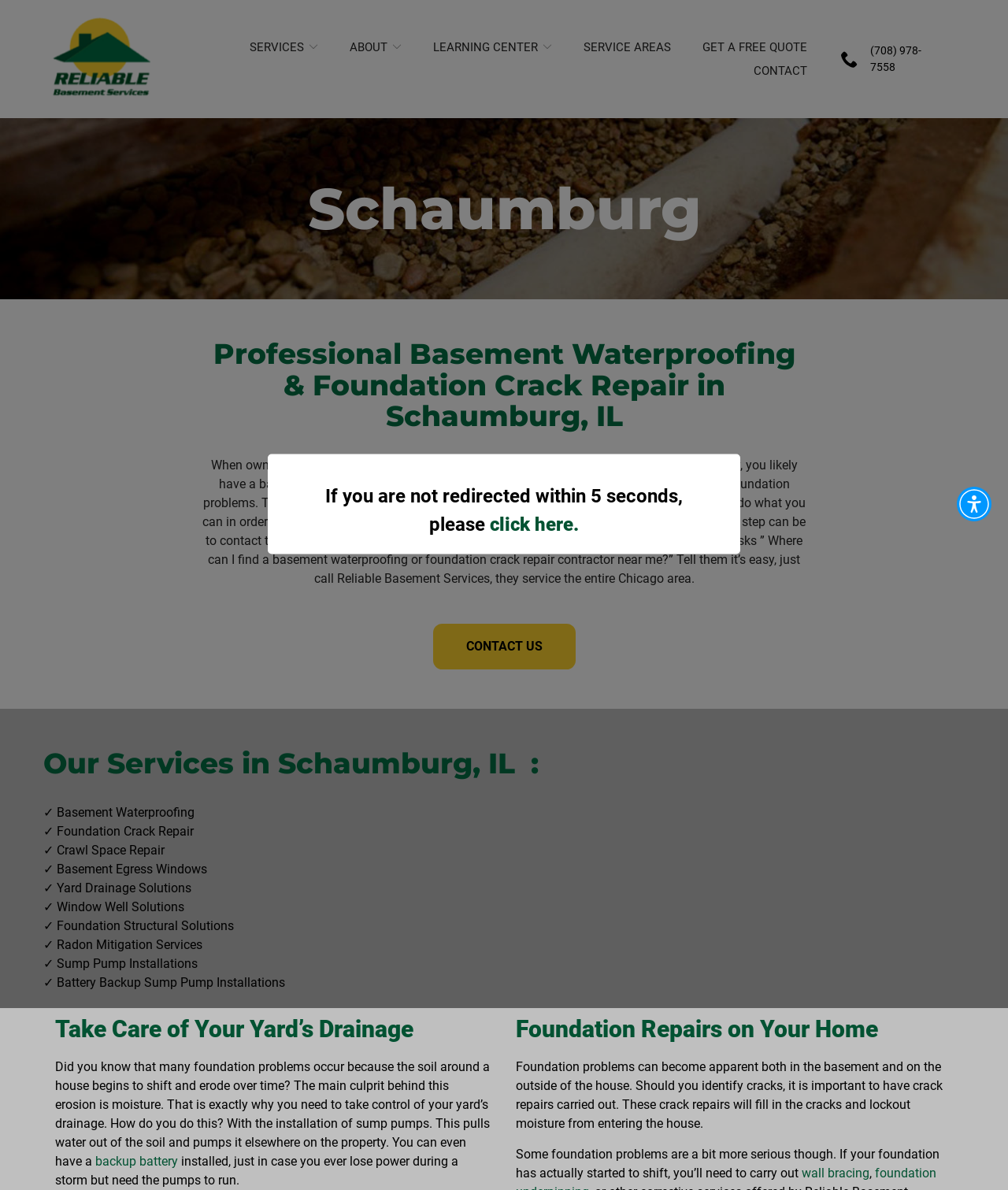What services does Reliable Basement Services offer in Schaumburg?
Using the information presented in the image, please offer a detailed response to the question.

According to the webpage content, Reliable Basement Services offers various services in Schaumburg, including Basement Waterproofing, Foundation Crack Repair, Crawl Space Repair, Basement Egress Windows, Yard Drainage Solutions, Window Well Solutions, Foundation Structural Solutions, Radon Mitigation Services, Sump Pump Installations, and Battery Backup Sump Pump Installations.